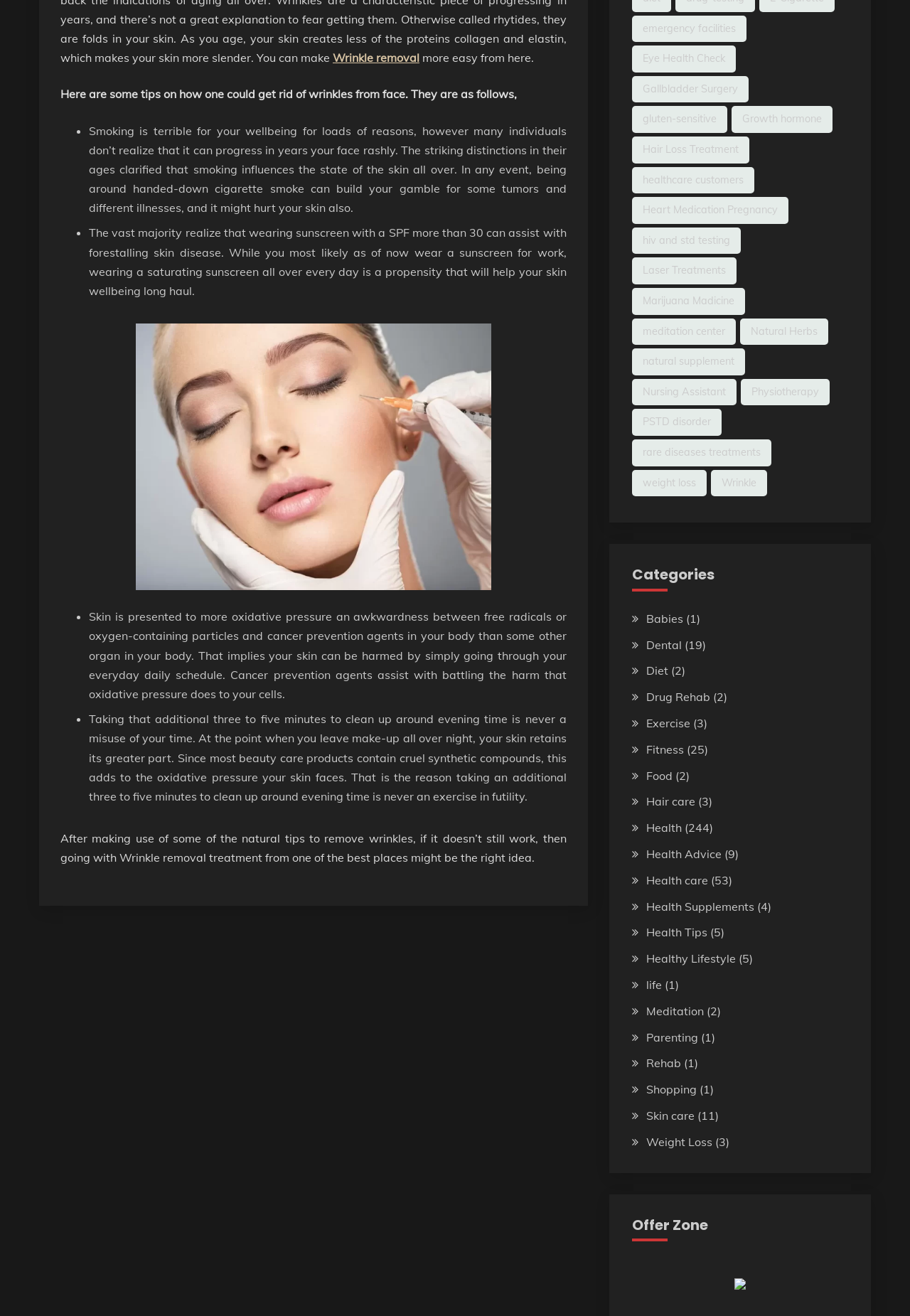Please predict the bounding box coordinates (top-left x, top-left y, bottom-right x, bottom-right y) for the UI element in the screenshot that fits the description: Privacy Policy

None